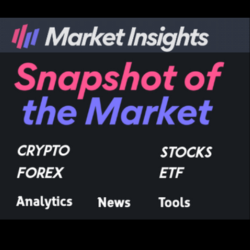Explain the image in a detailed way.

The image presents a visually engaging banner titled "Market Insights," featuring the phrase "Snapshot of the Market" in an eye-catching font with vibrant colors. The design highlights key financial areas, including "CRYPTO," "FOREX," "STOCKS," and "ETF," each prominently displayed to draw attention. Below these headings, categories such as "Analytics," "News," and "Tools" offer pathways for users seeking financial information and market analysis. The overall aesthetic combines modern design elements with clear, informative text, making it suitable for a financial or news website dedicated to providing comprehensive market insights.